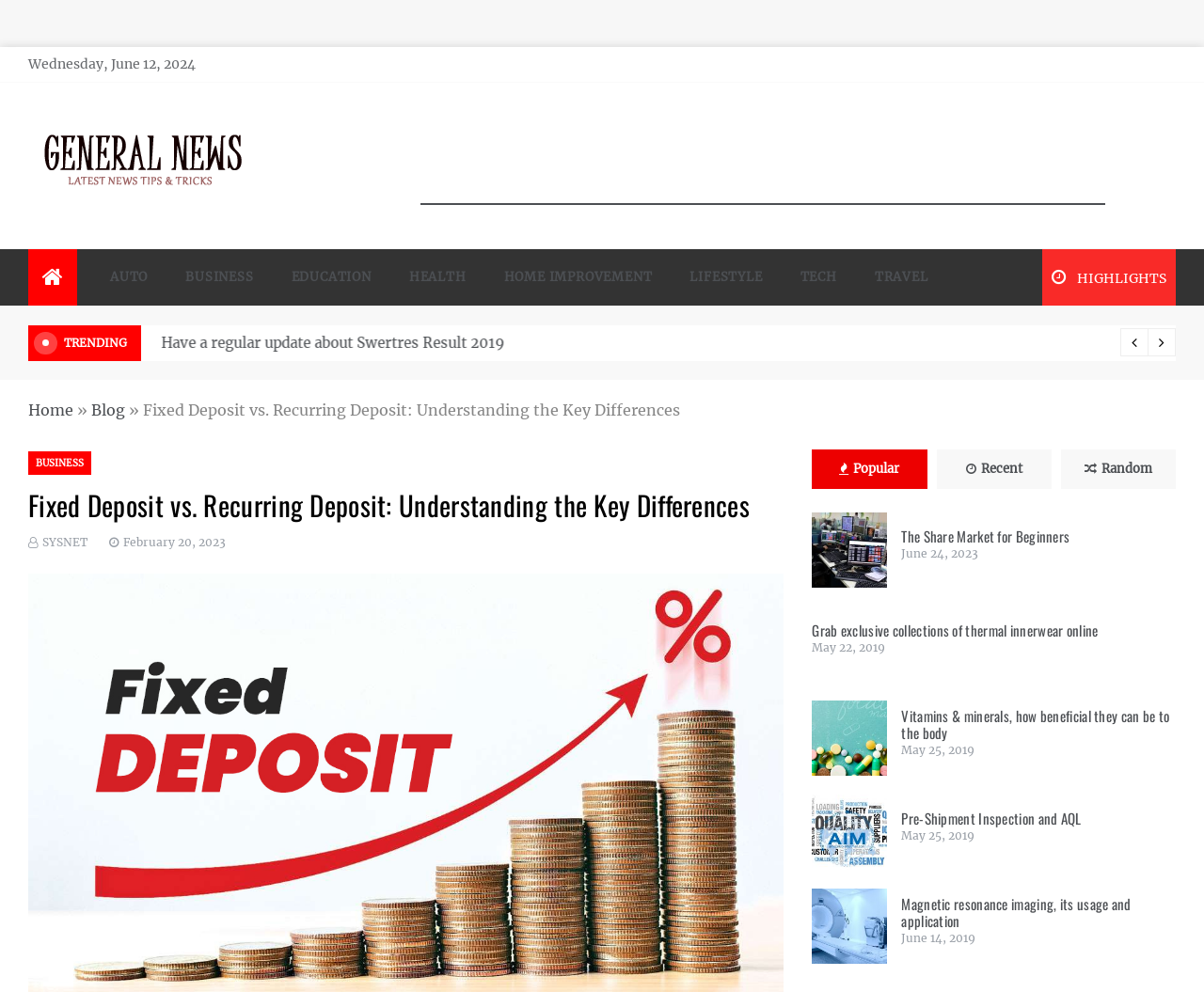Please provide a one-word or phrase answer to the question: 
What is the date displayed at the top of the webpage?

Wednesday, June 12, 2024